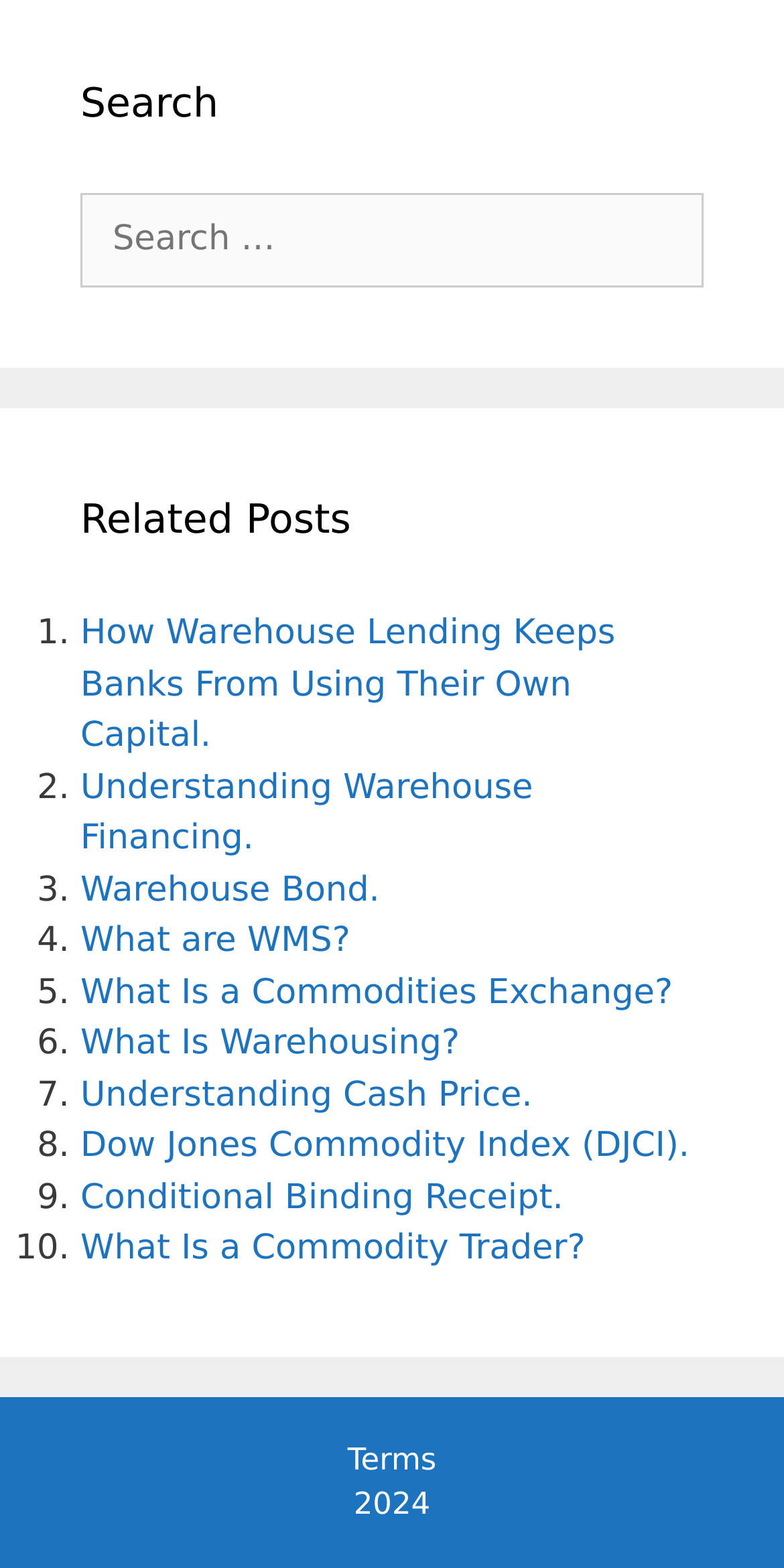What is the copyright year of the website?
Provide a detailed and well-explained answer to the question.

The copyright year of the website is mentioned at the bottom of the webpage as '2024', indicating that the website's content is copyrighted until 2024.